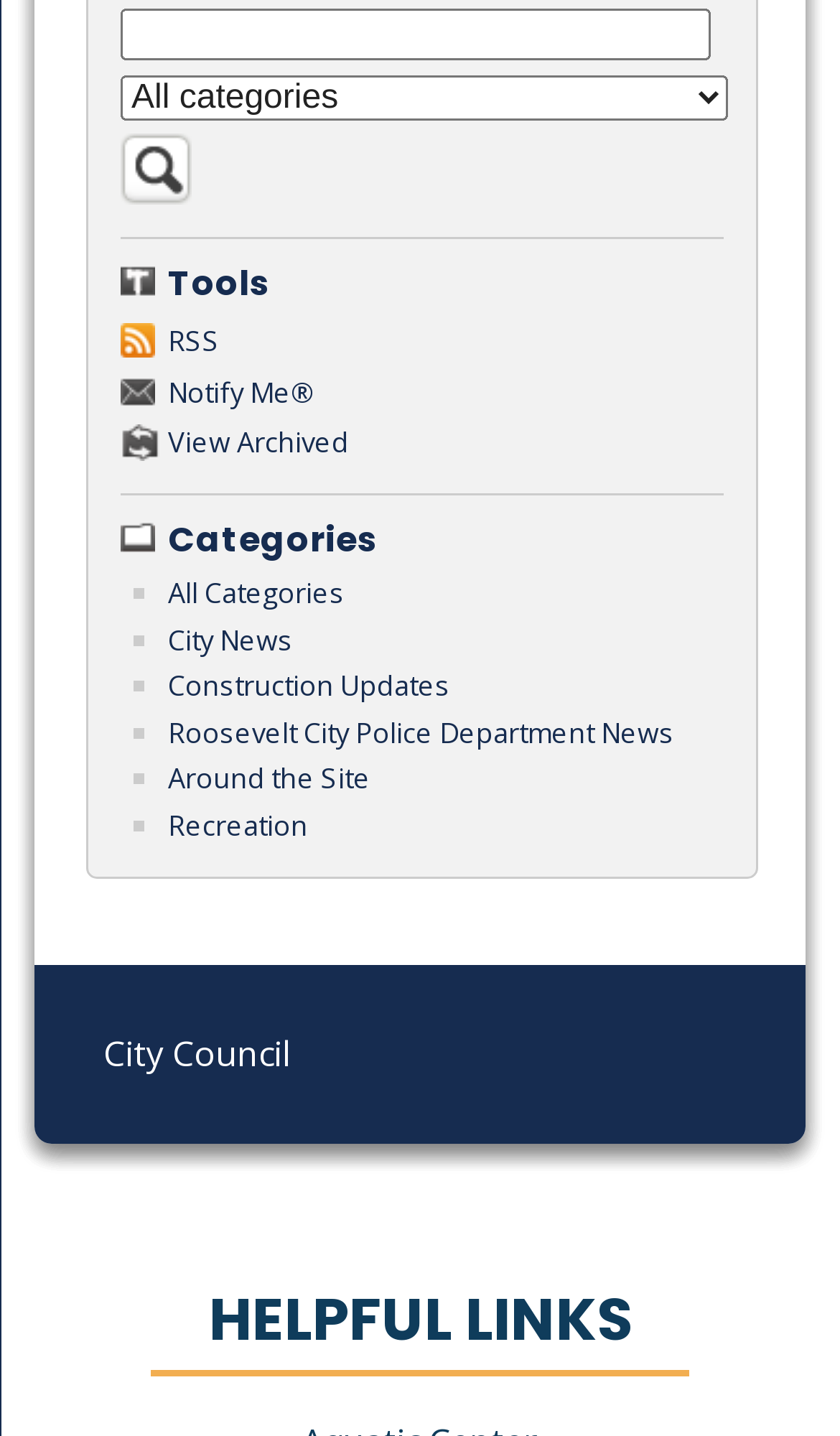Provide the bounding box coordinates, formatted as (top-left x, top-left y, bottom-right x, bottom-right y), with all values being floating point numbers between 0 and 1. Identify the bounding box of the UI element that matches the description: Guanabee

None